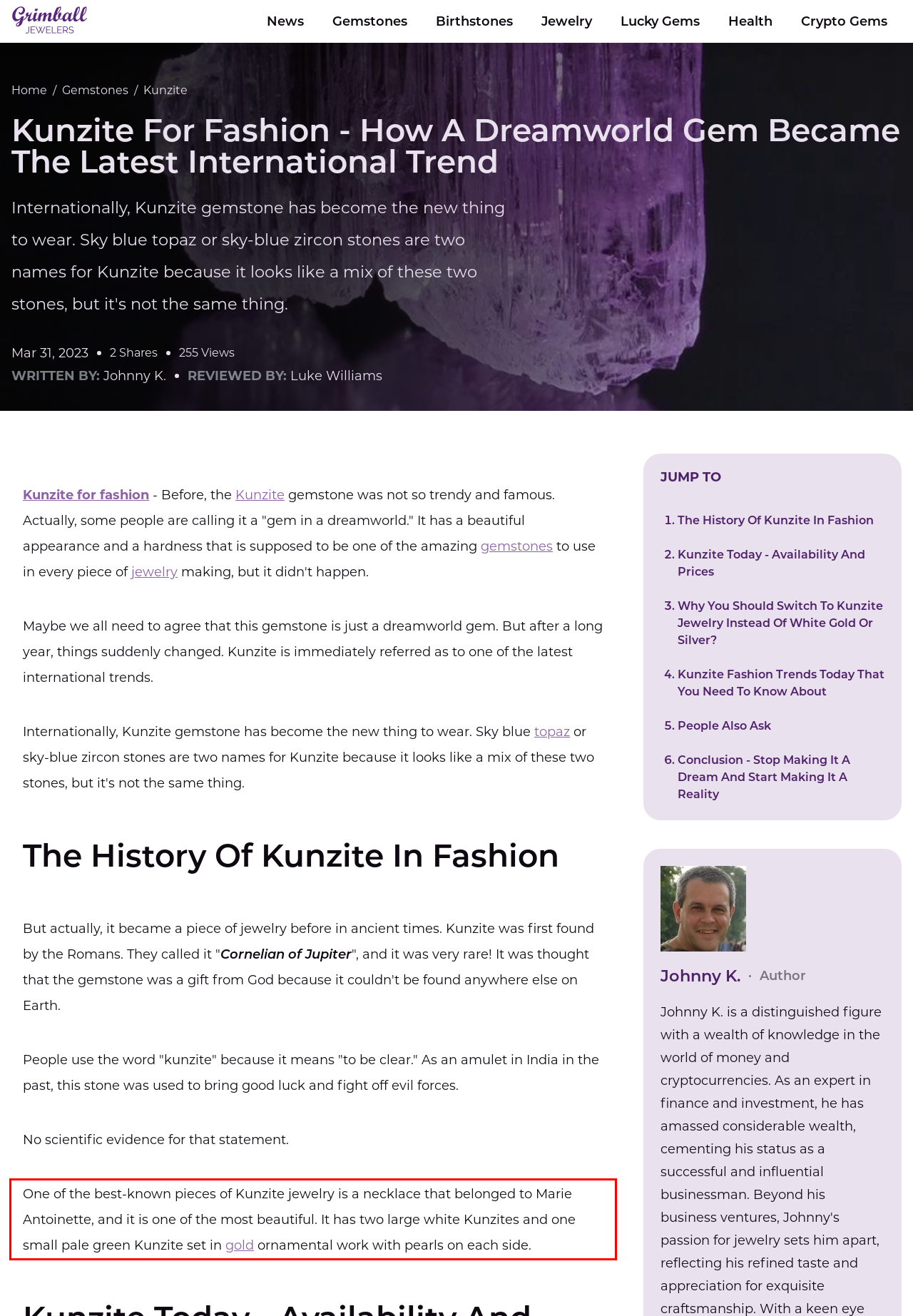Identify the red bounding box in the webpage screenshot and perform OCR to generate the text content enclosed.

One of the best-known pieces of Kunzite jewelry is a necklace that belonged to Marie Antoinette, and it is one of the most beautiful. It has two large white Kunzites and one small pale green Kunzite set in goldornamental work with pearls on each side.